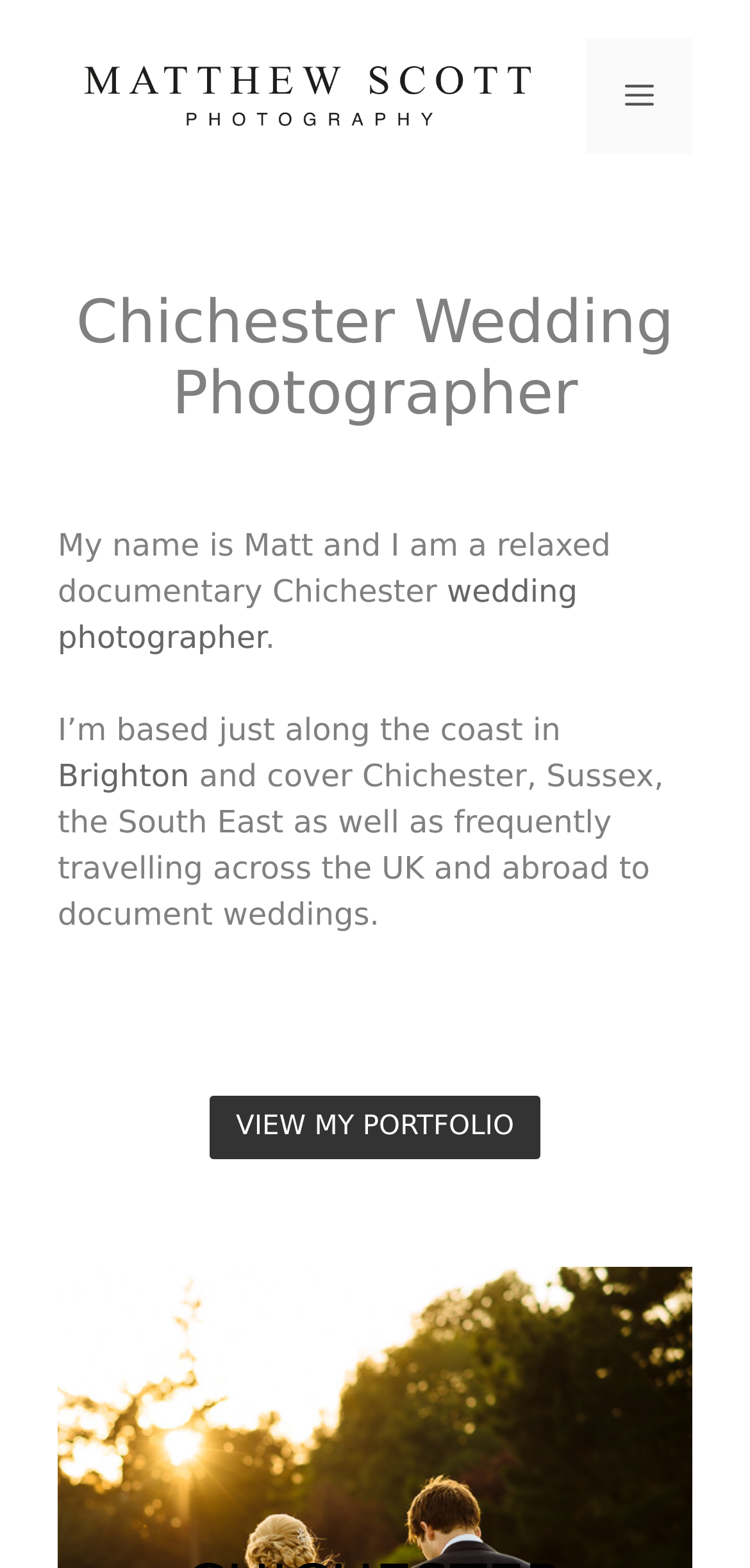Using the image as a reference, answer the following question in as much detail as possible:
What areas does the photographer cover?

The areas the photographer covers are mentioned in the text 'and cover Chichester, Sussex, the South East as well as frequently travelling across the UK and abroad to document weddings' which is located below the main heading.